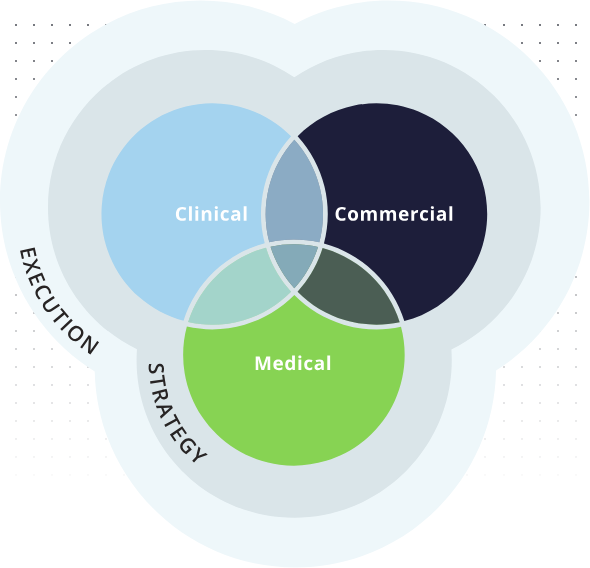What do the words 'EXECUTION' and 'STRATEGY' surrounding the diagram suggest?
Answer the question with a detailed and thorough explanation.

The words 'EXECUTION' and 'STRATEGY' surrounding the Venn diagram suggest a focus on the operational elements necessary for successful implementation and planning in the core medicine business, highlighting the importance of effective execution and strategy in the healthcare industry.